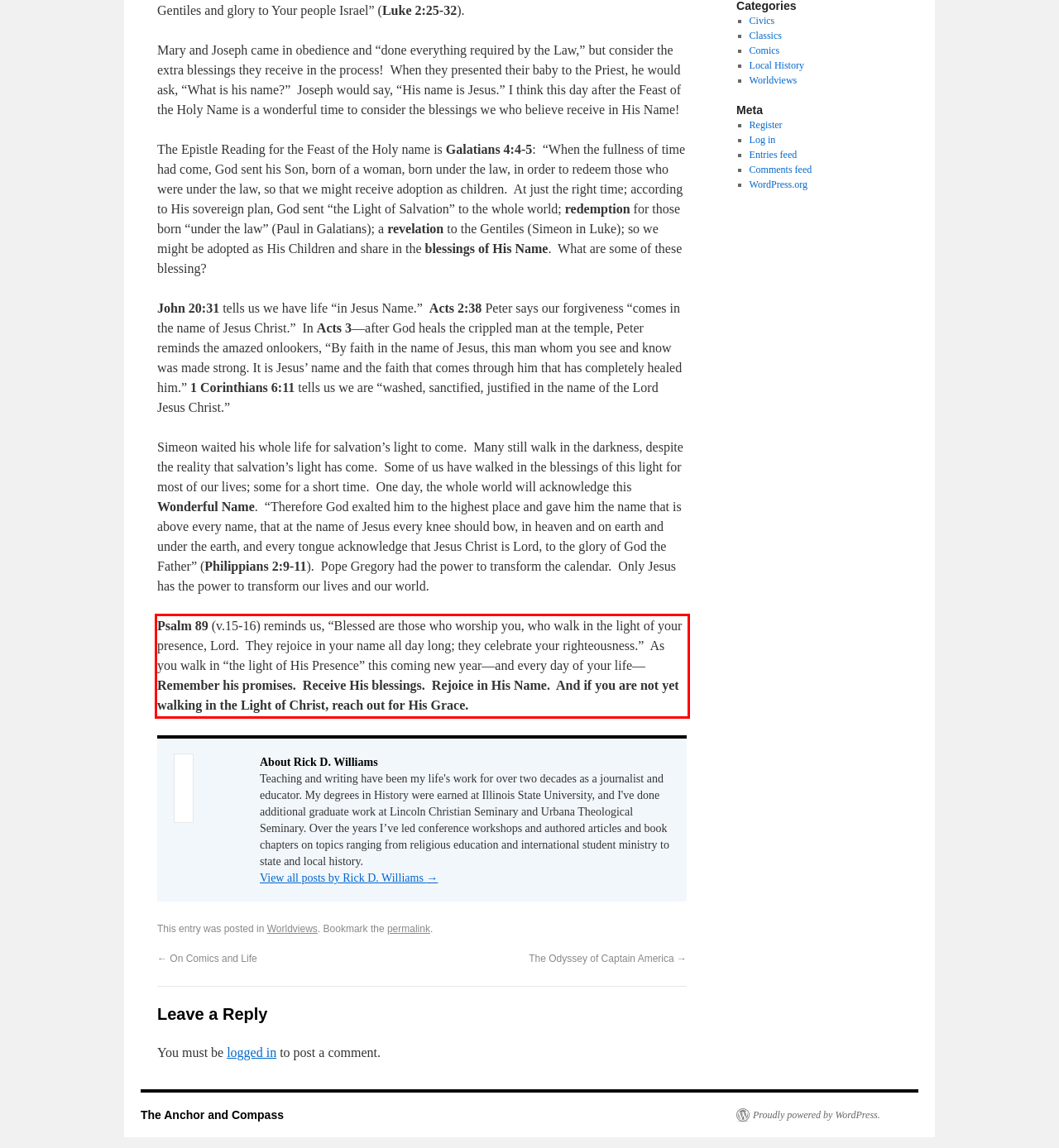Look at the provided screenshot of the webpage and perform OCR on the text within the red bounding box.

Psalm 89 (v.15-16) reminds us, “Blessed are those who worship you, who walk in the light of your presence, Lord. They rejoice in your name all day long; they celebrate your righteousness.” As you walk in “the light of His Presence” this coming new year—and every day of your life— Remember his promises. Receive His blessings. Rejoice in His Name. And if you are not yet walking in the Light of Christ, reach out for His Grace.